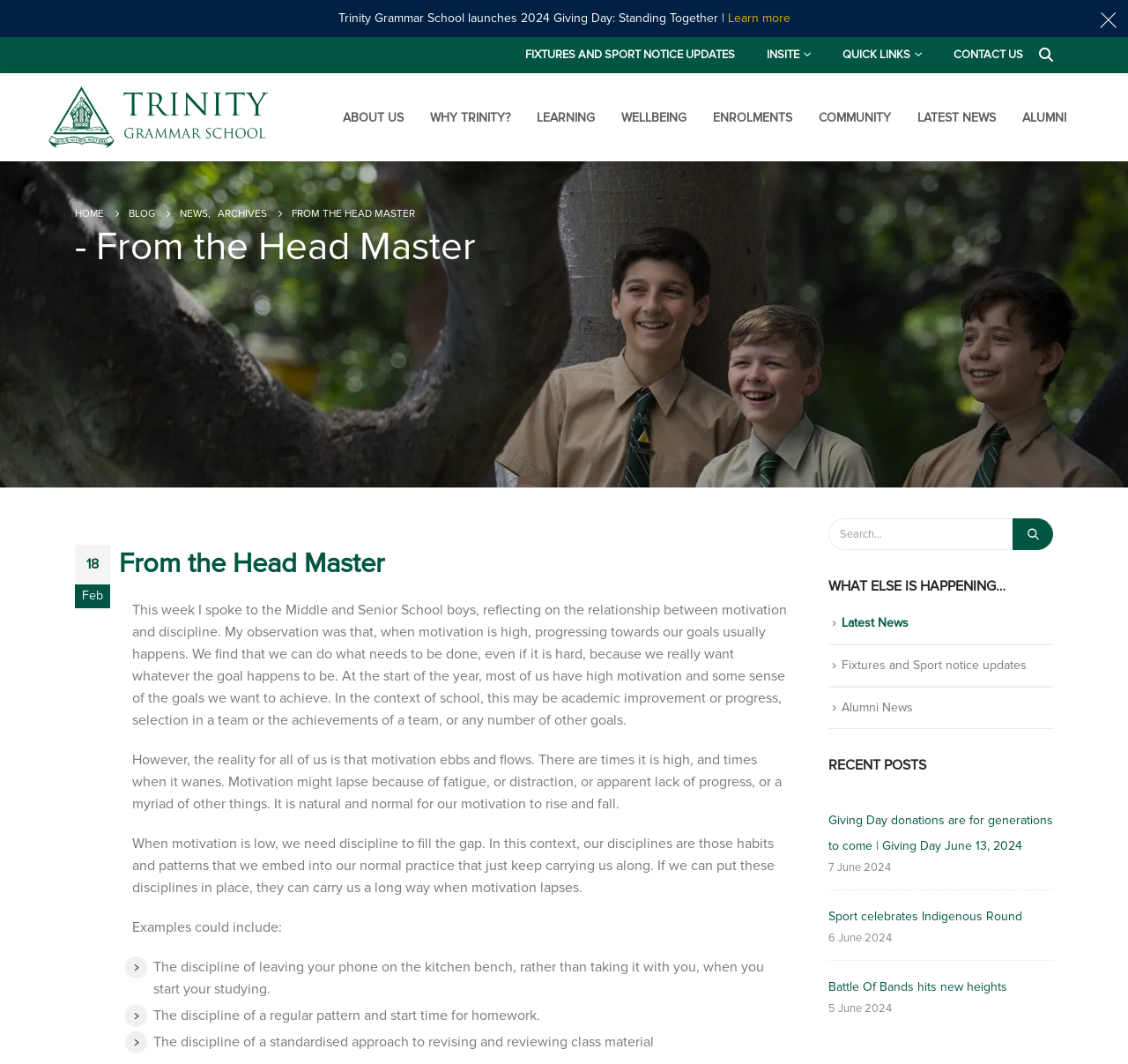Given the following UI element description: "Fixtures and Sport notice updates", find the bounding box coordinates in the webpage screenshot.

[0.452, 0.037, 0.666, 0.065]